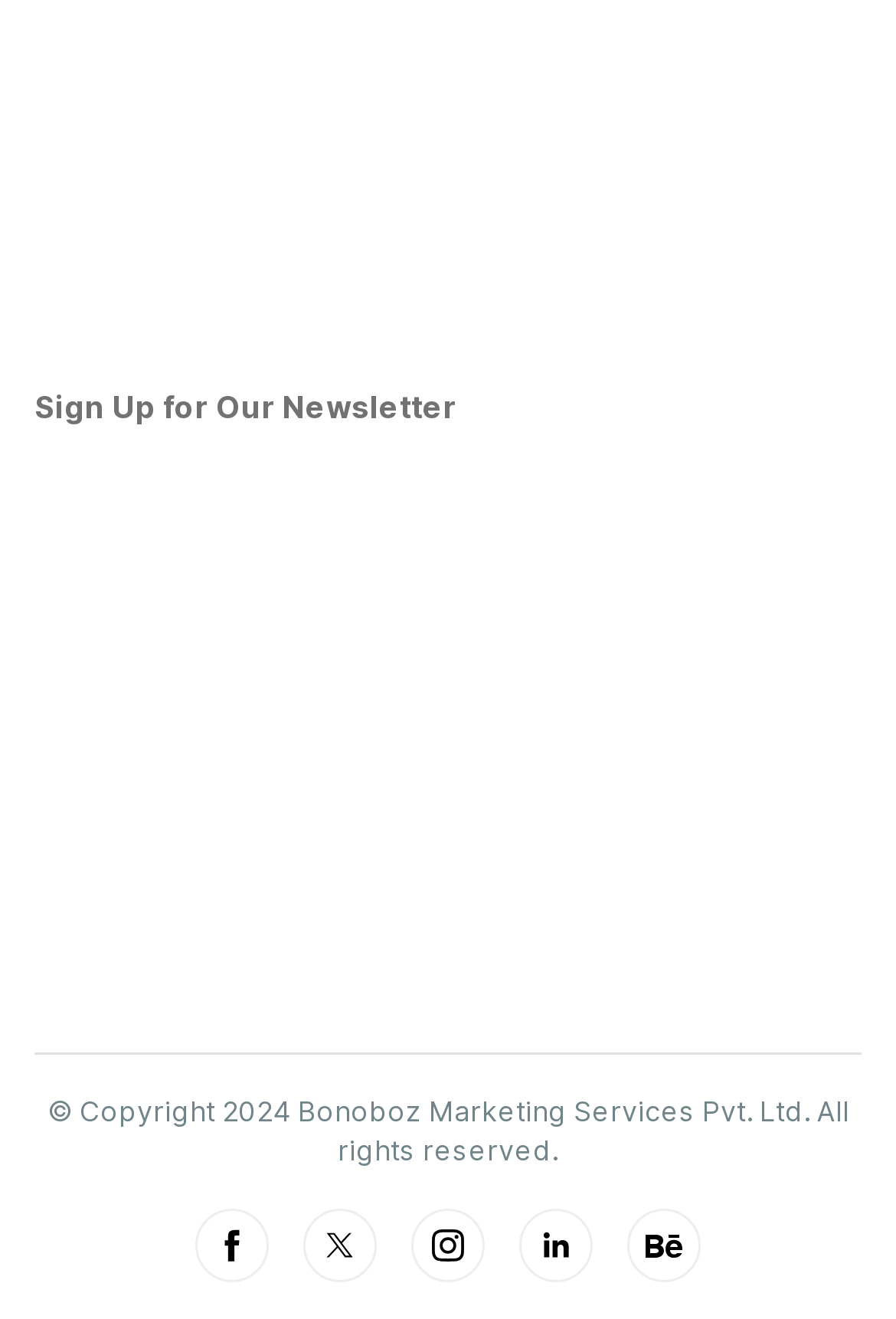Locate the bounding box of the user interface element based on this description: "Clients".

[0.038, 0.115, 0.19, 0.143]